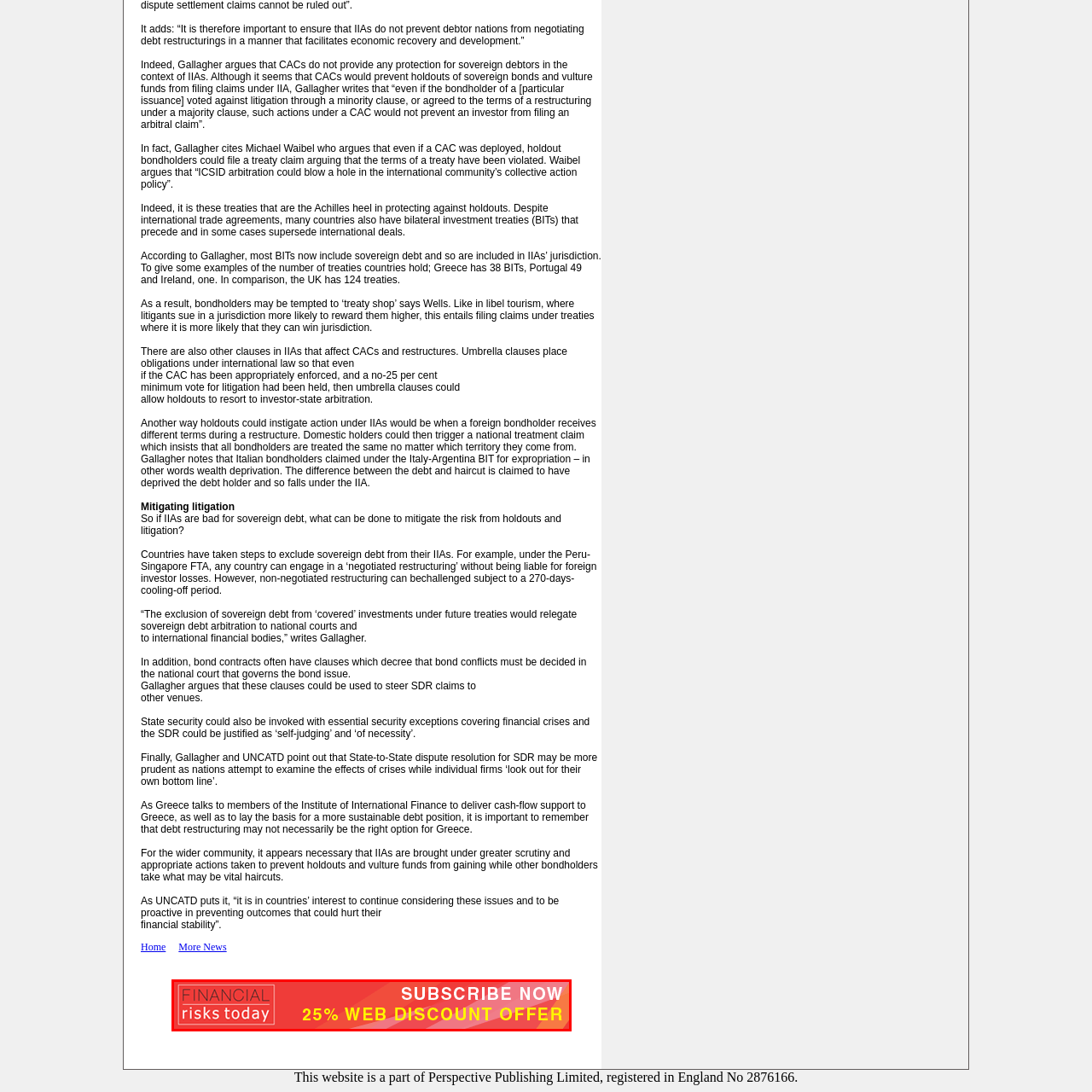Give a detailed account of the picture within the red bounded area.

This promotional banner, titled "Financial Risks Today," highlights a special offer for prospective subscribers. The vibrant design features bold text urging viewers to "SUBSCRIBE NOW," accompanied by a striking message indicating a "25% WEB DISCOUNT OFFER." The background showcases a gradient of warm colors, enhancing the call-to-action and attracting attention to the financial publication aimed at readers interested in insights on financial risks. This banner serves as an effective marketing tool, encouraging engagement and subscriptions for those seeking valuable information in the financial sector.